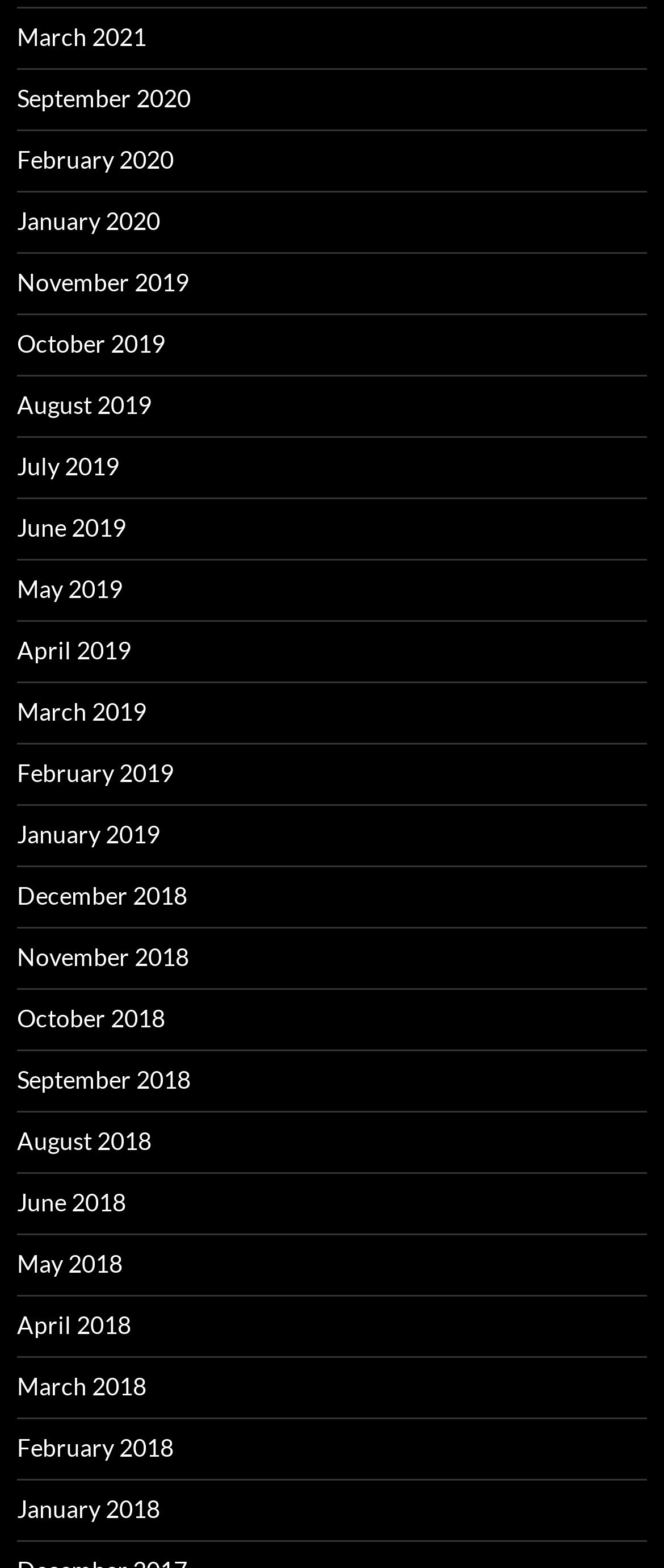Are there any months missing from the list?
Using the visual information, answer the question in a single word or phrase.

Yes